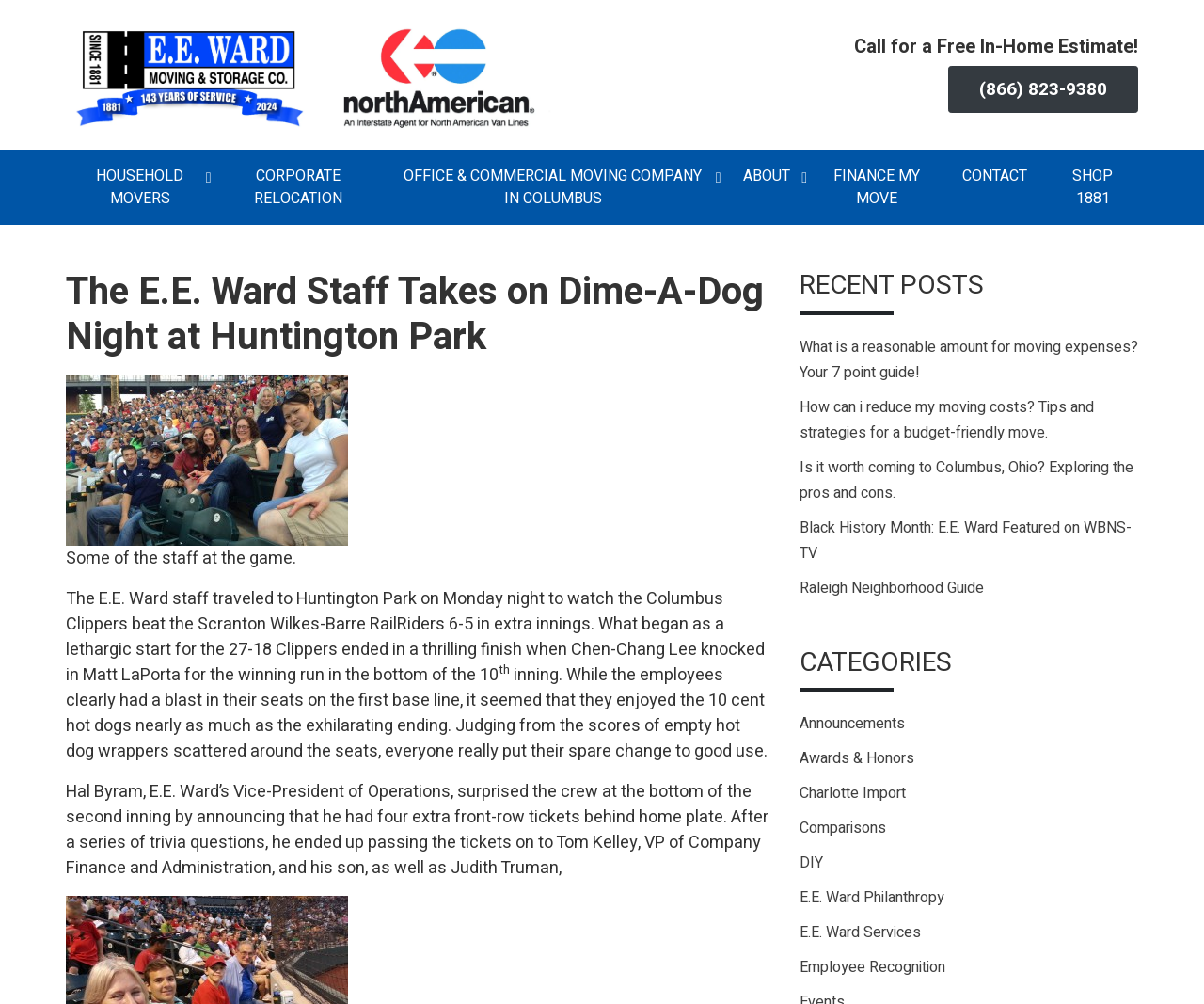Could you determine the bounding box coordinates of the clickable element to complete the instruction: "Click to view household movers"? Provide the coordinates as four float numbers between 0 and 1, i.e., [left, top, right, bottom].

[0.055, 0.149, 0.178, 0.224]